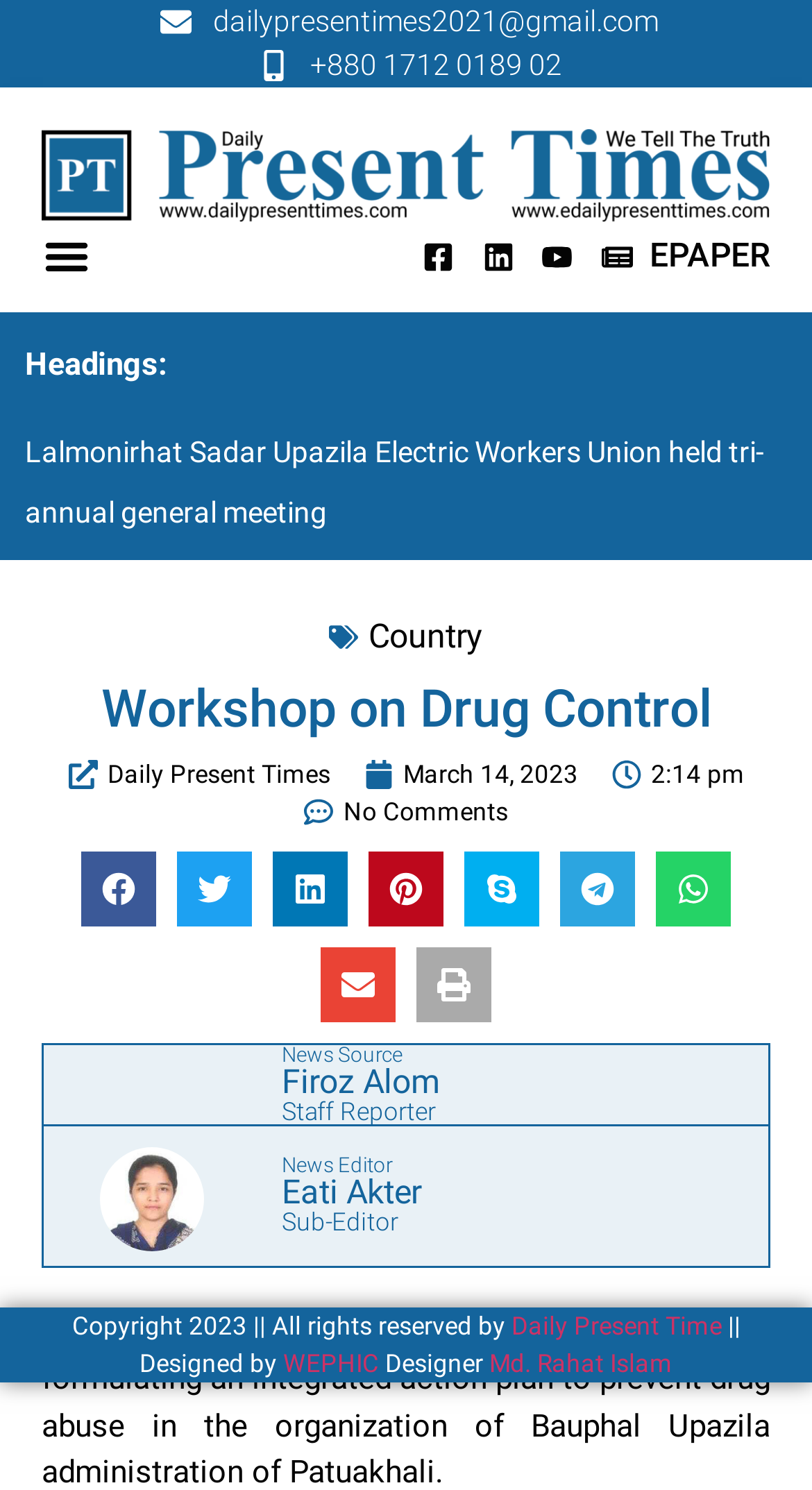Determine the bounding box coordinates of the element that should be clicked to execute the following command: "Click the 'Menu Toggle' button".

[0.038, 0.149, 0.123, 0.195]